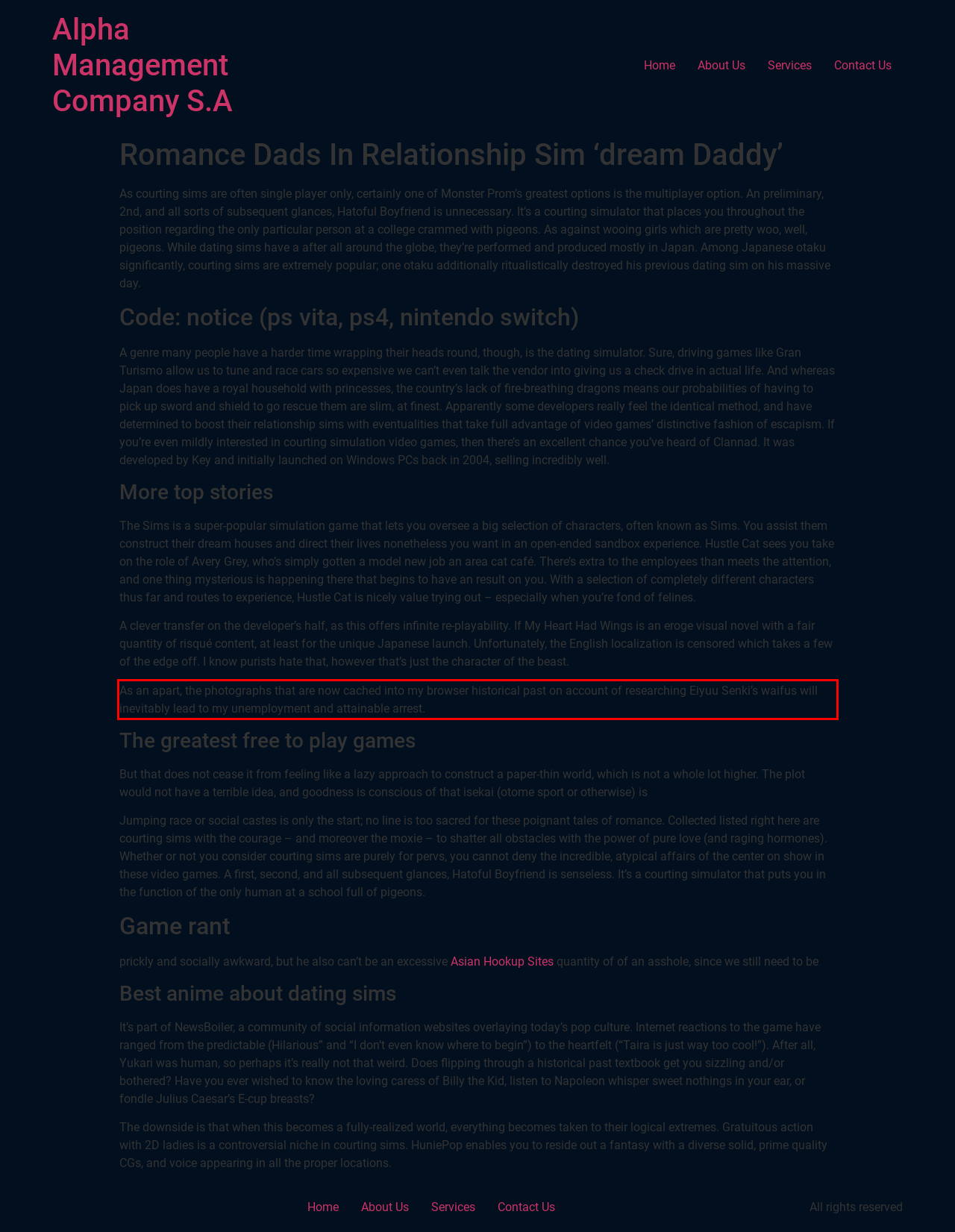Examine the webpage screenshot and use OCR to obtain the text inside the red bounding box.

As an apart, the photographs that are now cached into my browser historical past on account of researching Eiyuu Senki’s waifus will inevitably lead to my unemployment and attainable arrest.